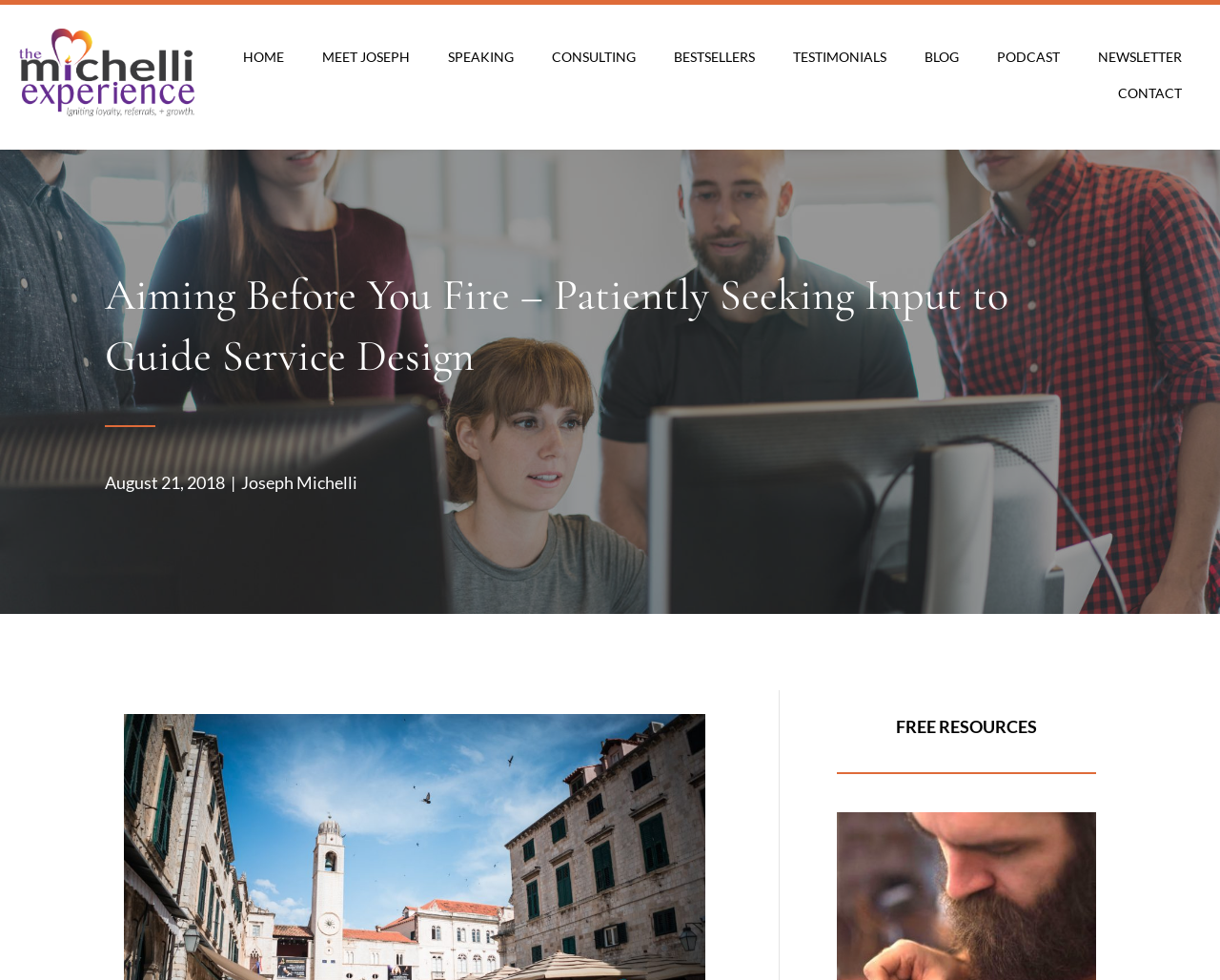Provide the bounding box coordinates of the HTML element described by the text: "Joseph Michelli". The coordinates should be in the format [left, top, right, bottom] with values between 0 and 1.

[0.198, 0.481, 0.293, 0.503]